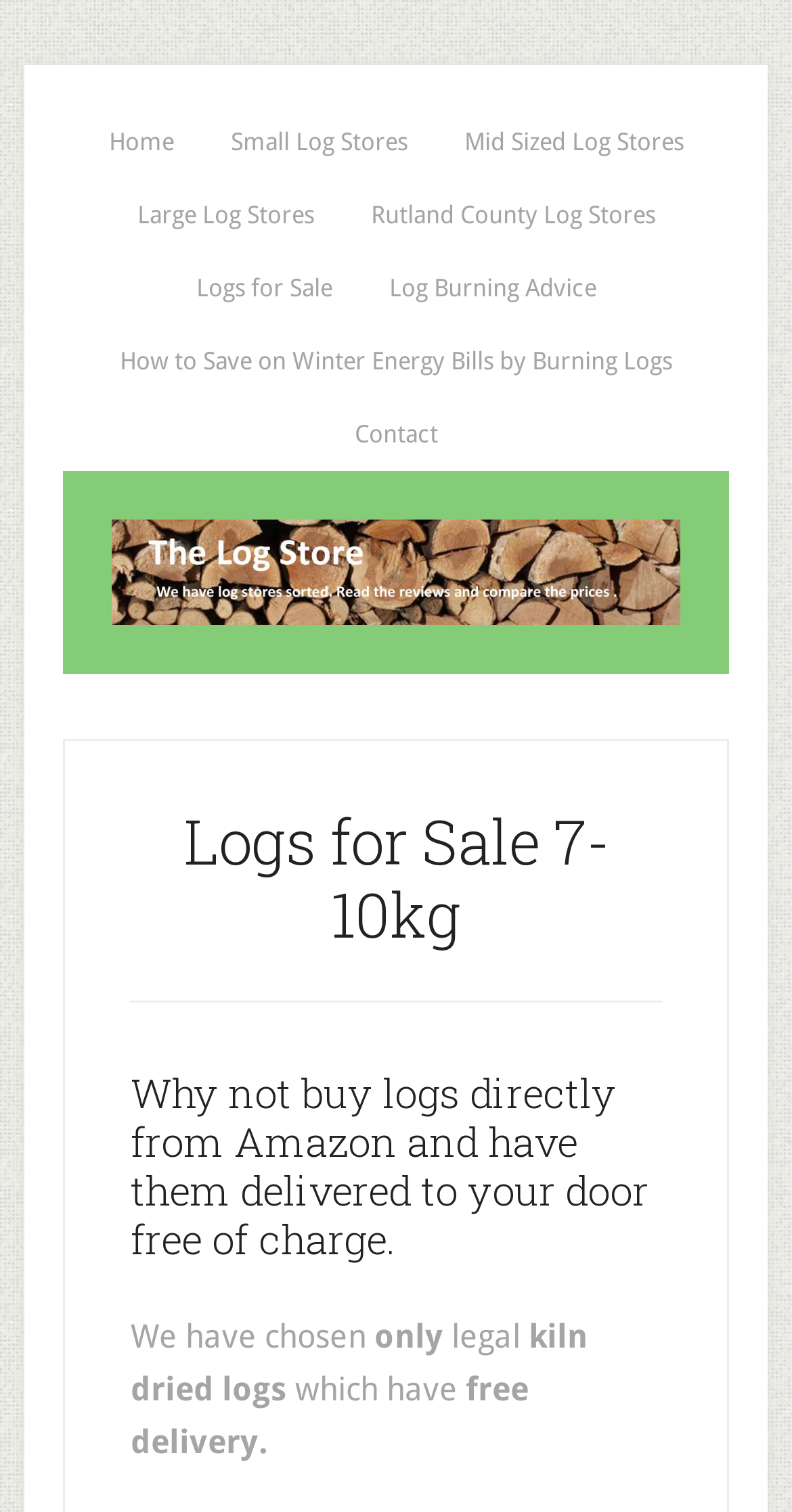Is delivery free on all orders?
Answer with a single word or phrase by referring to the visual content.

Yes